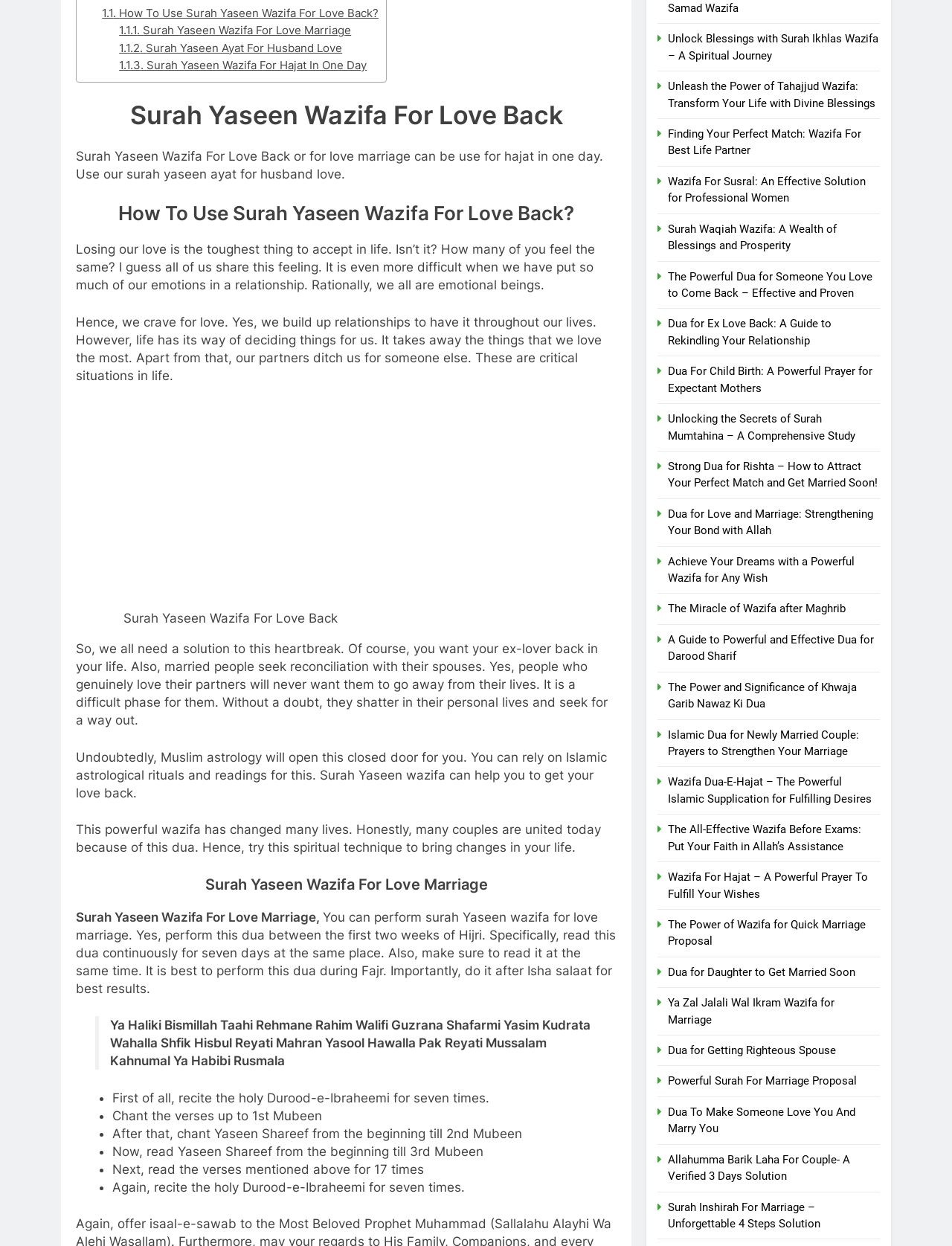Locate the bounding box coordinates of the element that should be clicked to execute the following instruction: "Read the article about how to use Surah Yaseen Wazifa for love back".

[0.08, 0.162, 0.648, 0.18]